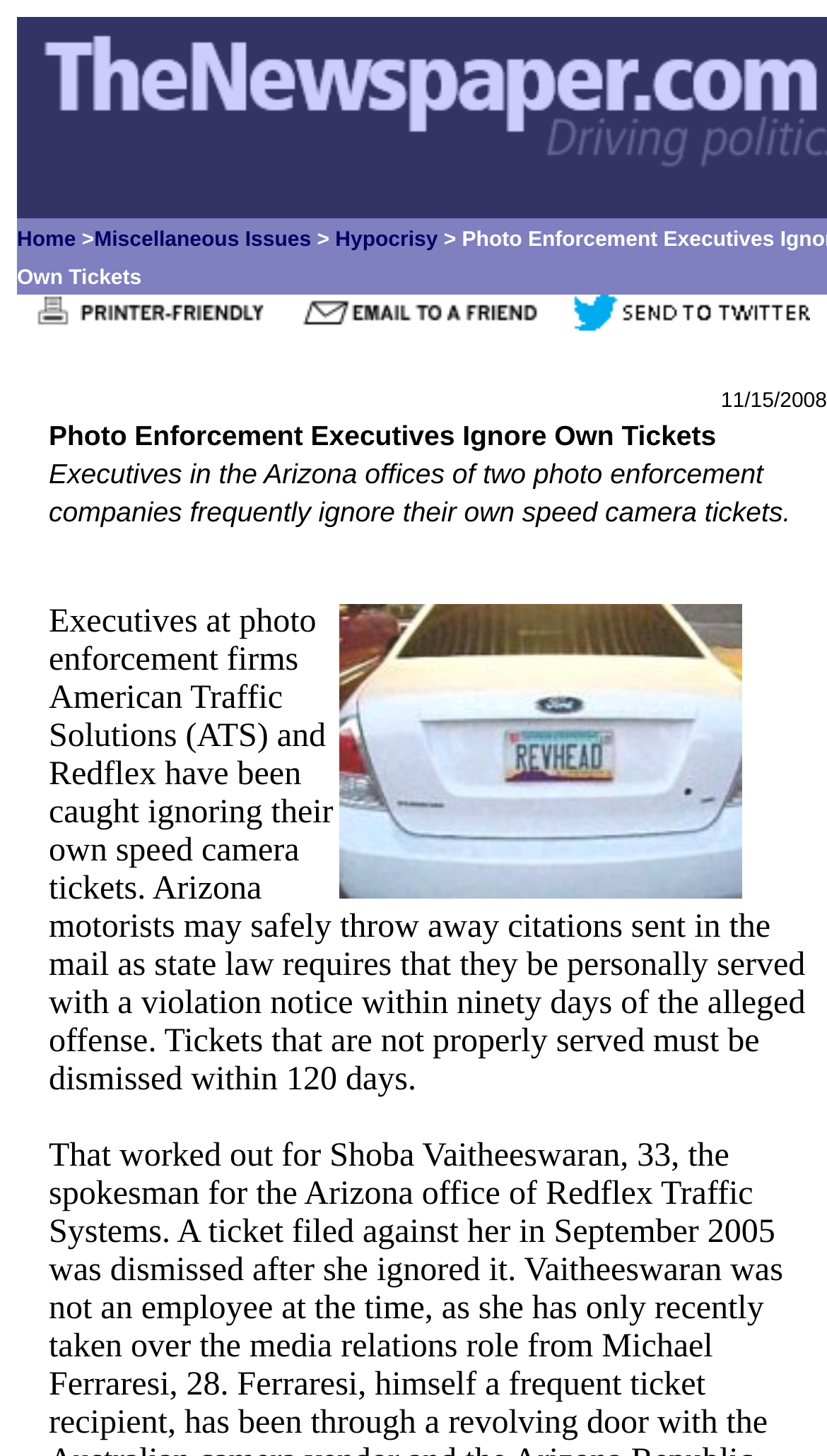Answer briefly with one word or phrase:
What is the date of the article?

11/15/2008